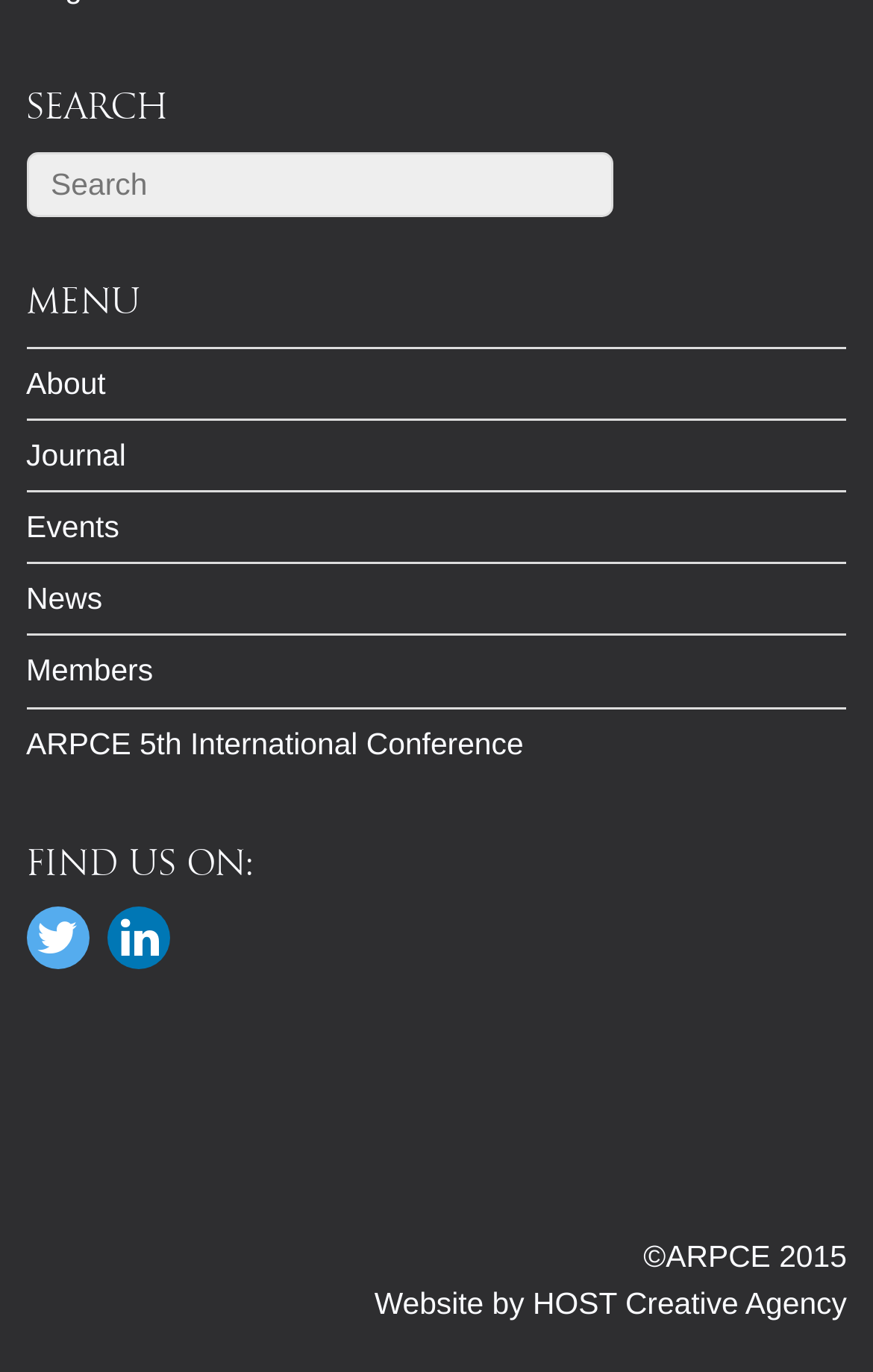Please provide a short answer using a single word or phrase for the question:
How many social media links are there?

2